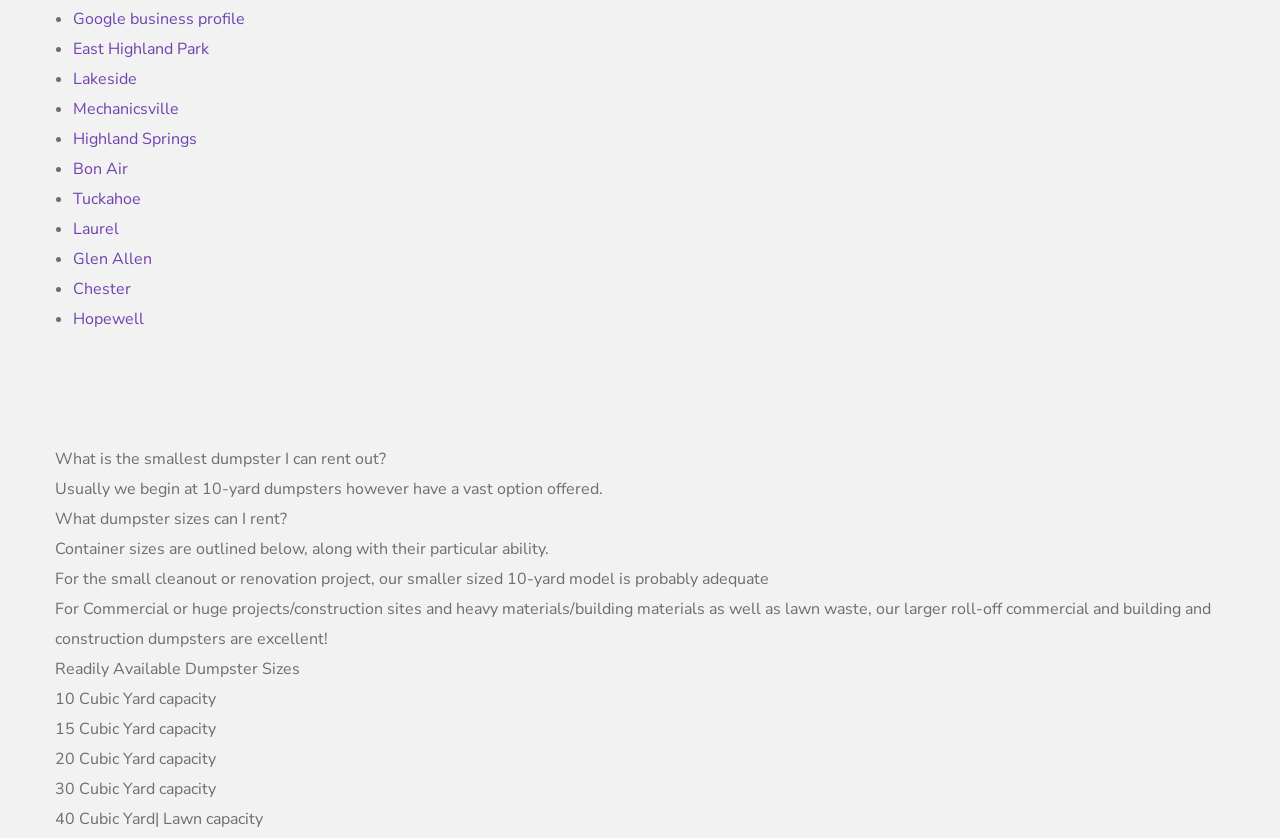Please locate the bounding box coordinates of the element that should be clicked to complete the given instruction: "Click on 10 Cubic Yard capacity".

[0.043, 0.821, 0.169, 0.847]